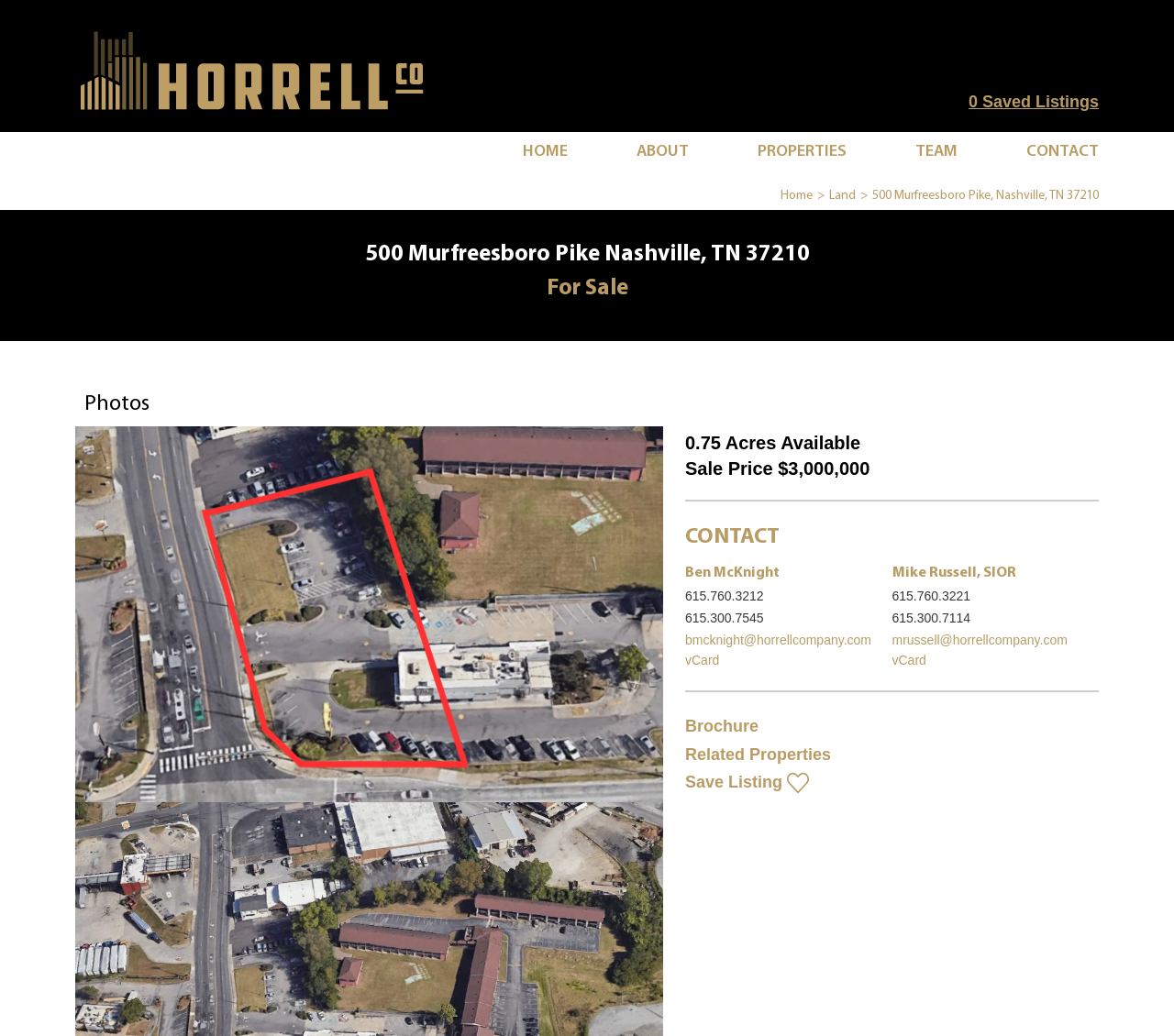Please determine the bounding box coordinates of the section I need to click to accomplish this instruction: "View the 'Photos' tab".

[0.064, 0.369, 0.135, 0.413]